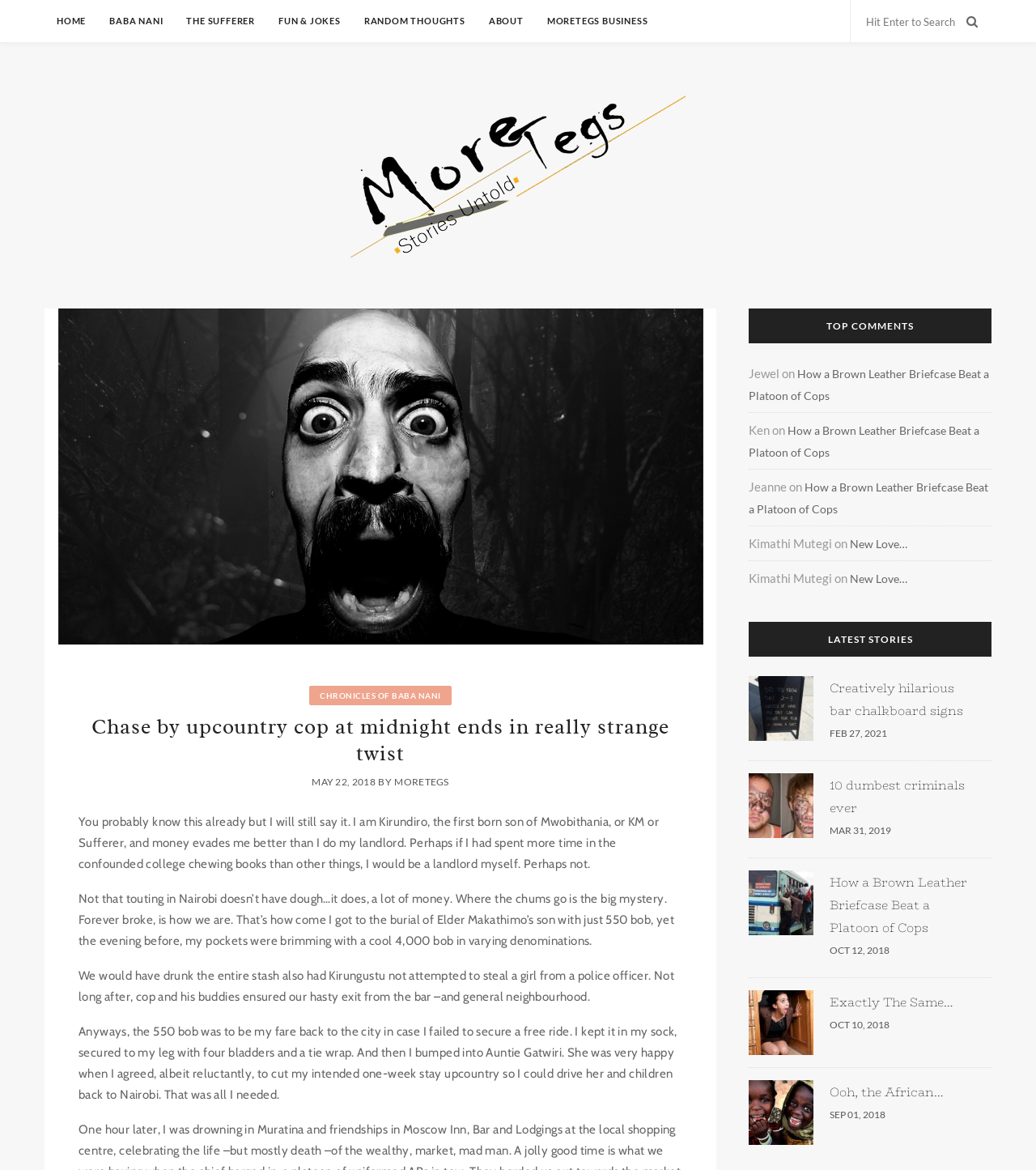Can you pinpoint the bounding box coordinates for the clickable element required for this instruction: "View the latest story 'Creatively hilarious bar chalkboard signs'"? The coordinates should be four float numbers between 0 and 1, i.e., [left, top, right, bottom].

[0.801, 0.578, 0.939, 0.617]